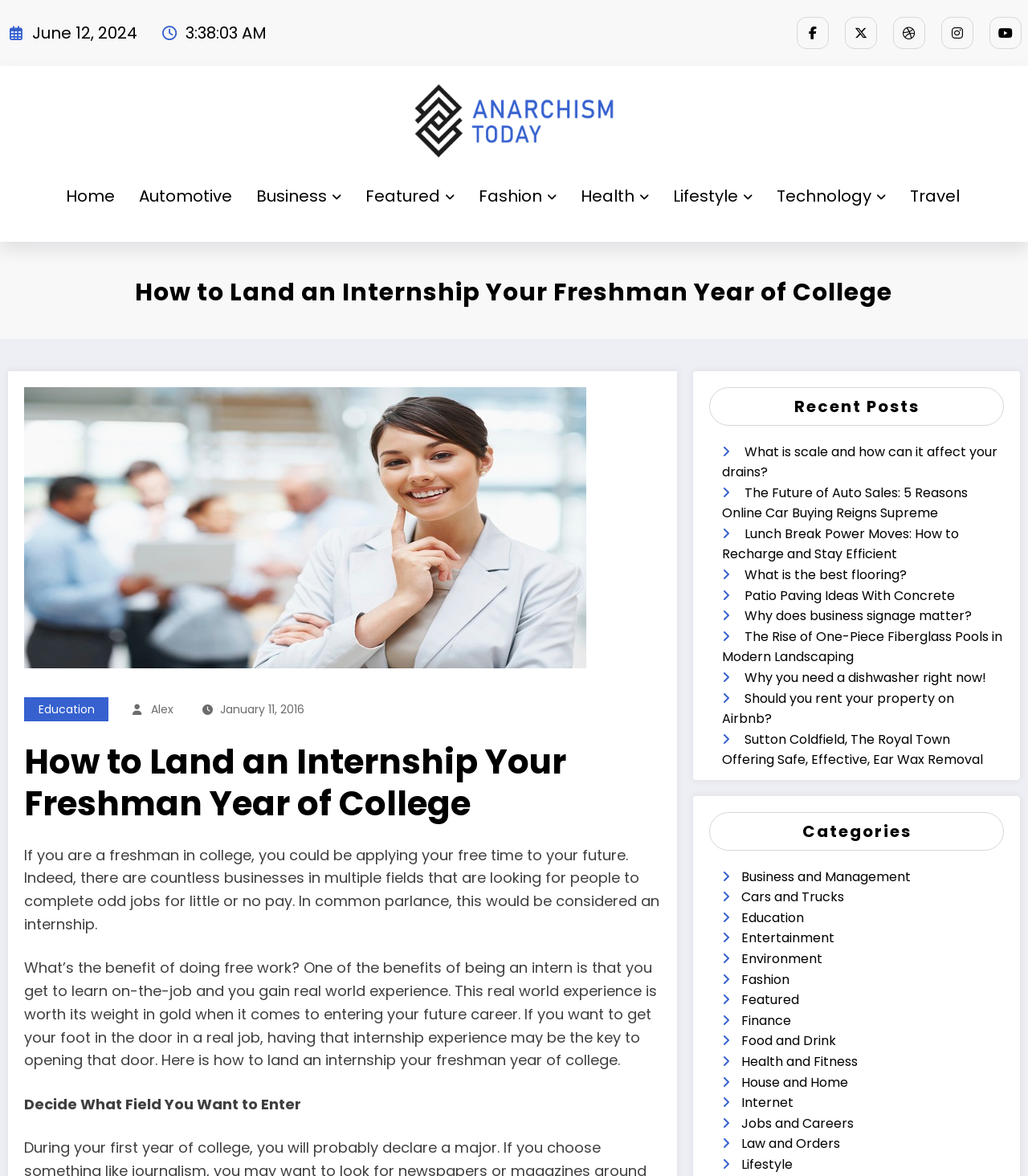Can you specify the bounding box coordinates for the region that should be clicked to fulfill this instruction: "Explore the 'Business' category".

[0.237, 0.152, 0.343, 0.182]